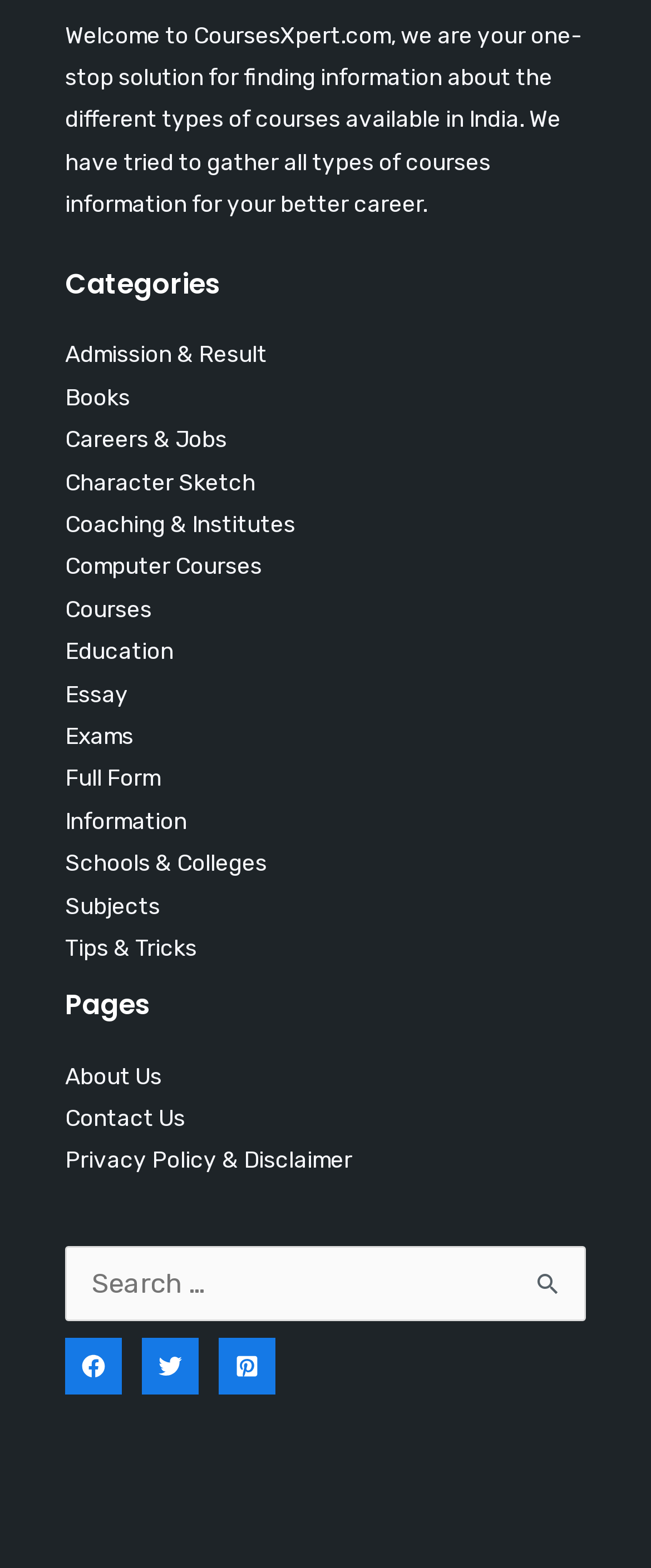What is the purpose of CoursesXpert.com?
Look at the webpage screenshot and answer the question with a detailed explanation.

The website's introductory text states that it is a one-stop solution for finding information about different types of courses available in India, which implies that the purpose of the website is to provide information about courses in India.